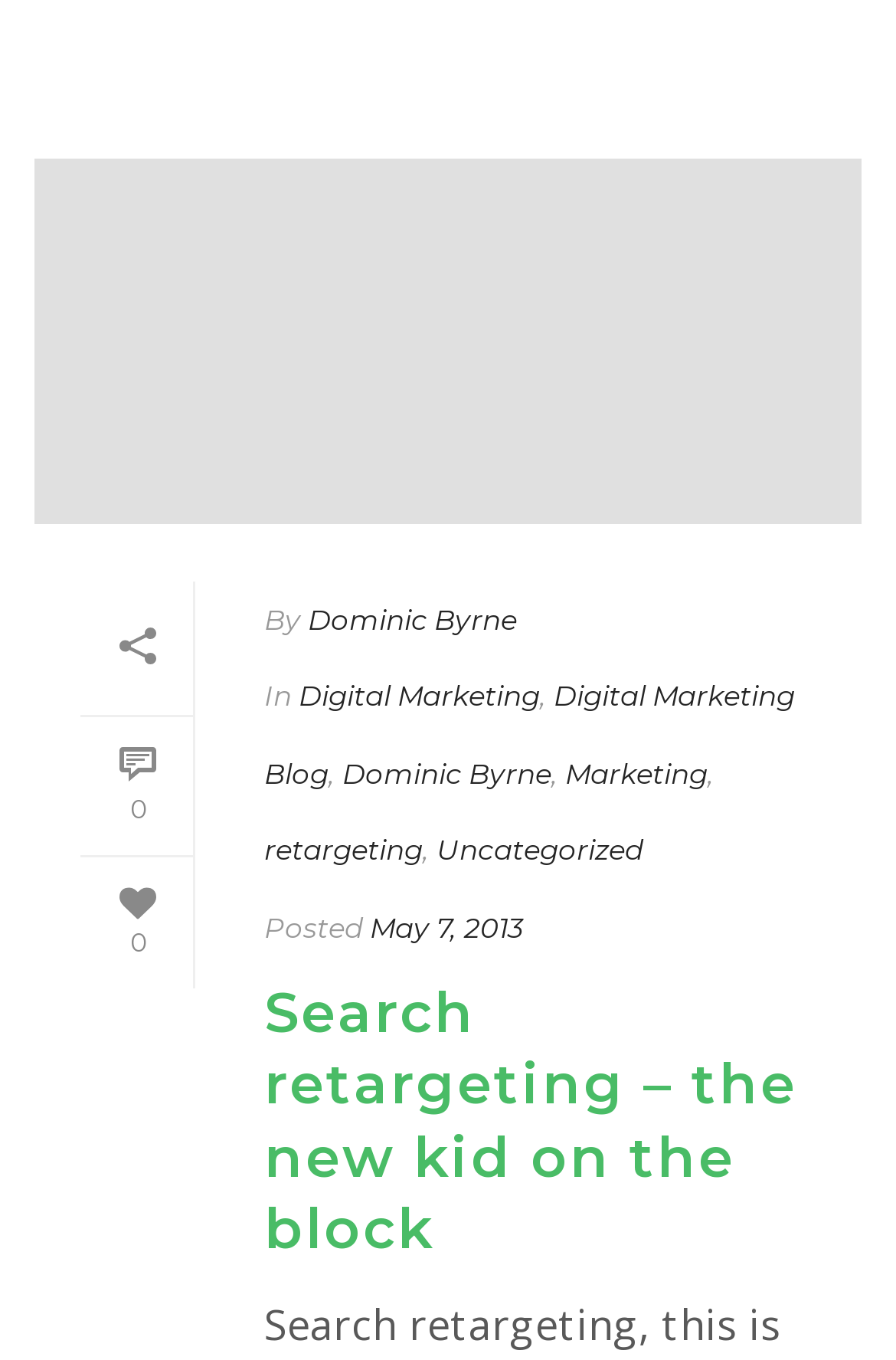Identify the bounding box coordinates for the UI element described as follows: "Naso". Ensure the coordinates are four float numbers between 0 and 1, formatted as [left, top, right, bottom].

None